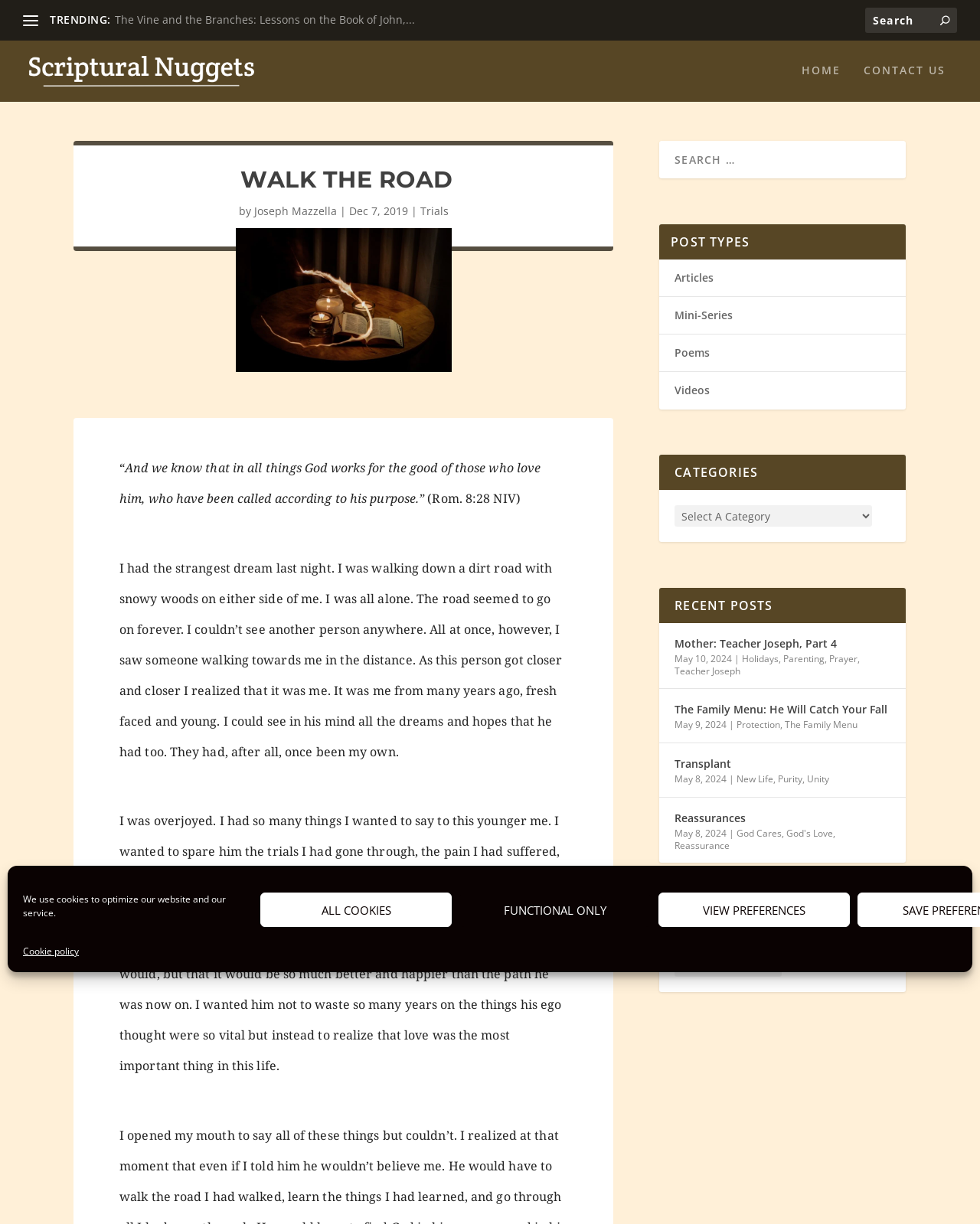Find the bounding box coordinates for the area you need to click to carry out the instruction: "Contact us". The coordinates should be four float numbers between 0 and 1, indicated as [left, top, right, bottom].

[0.881, 0.053, 0.965, 0.083]